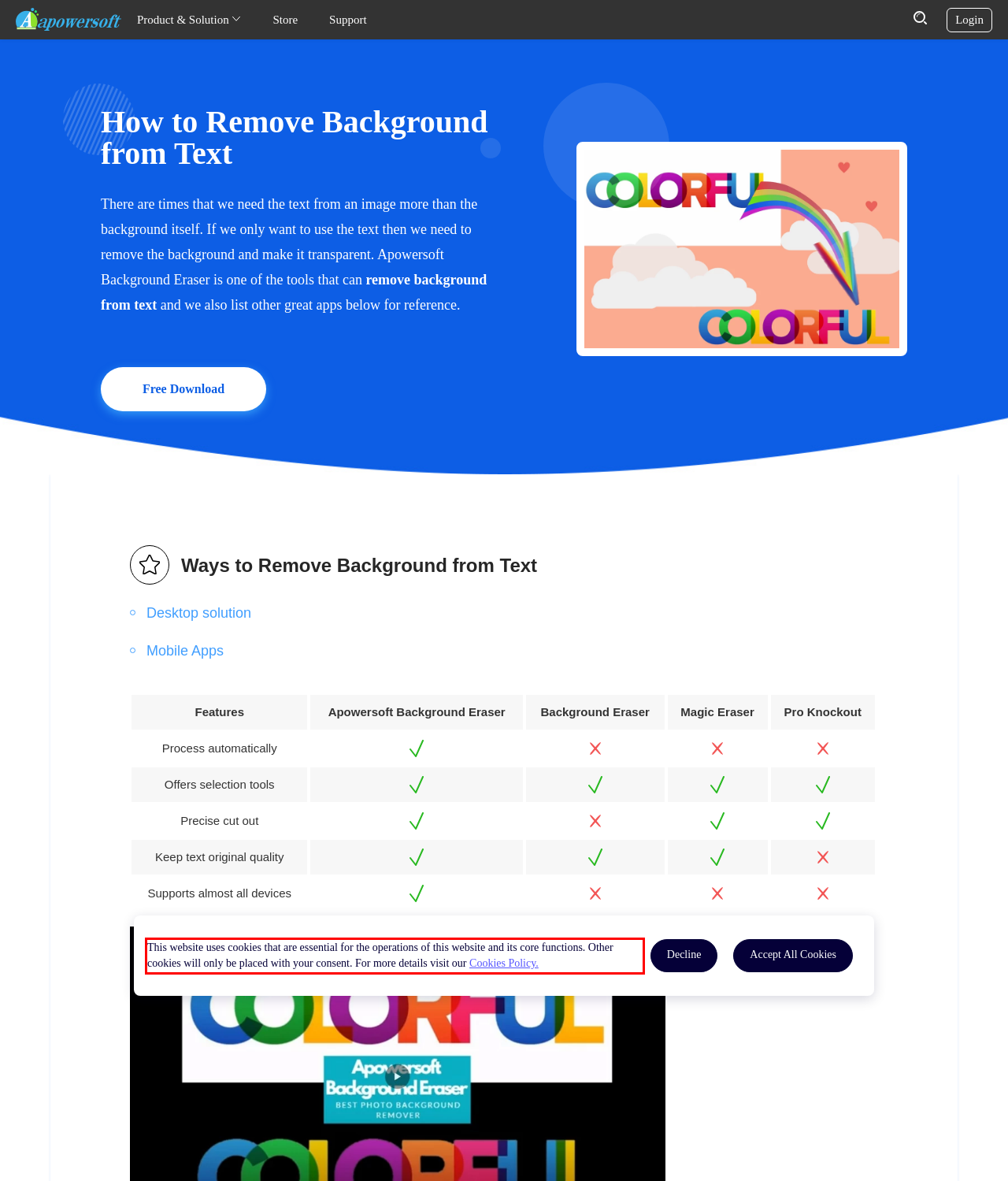You are provided with a screenshot of a webpage that includes a UI element enclosed in a red rectangle. Extract the text content inside this red rectangle.

This website uses cookies that are essential for the operations of this website and its core functions. Other cookies will only be placed with your consent. For more details visit our Cookies Policy.